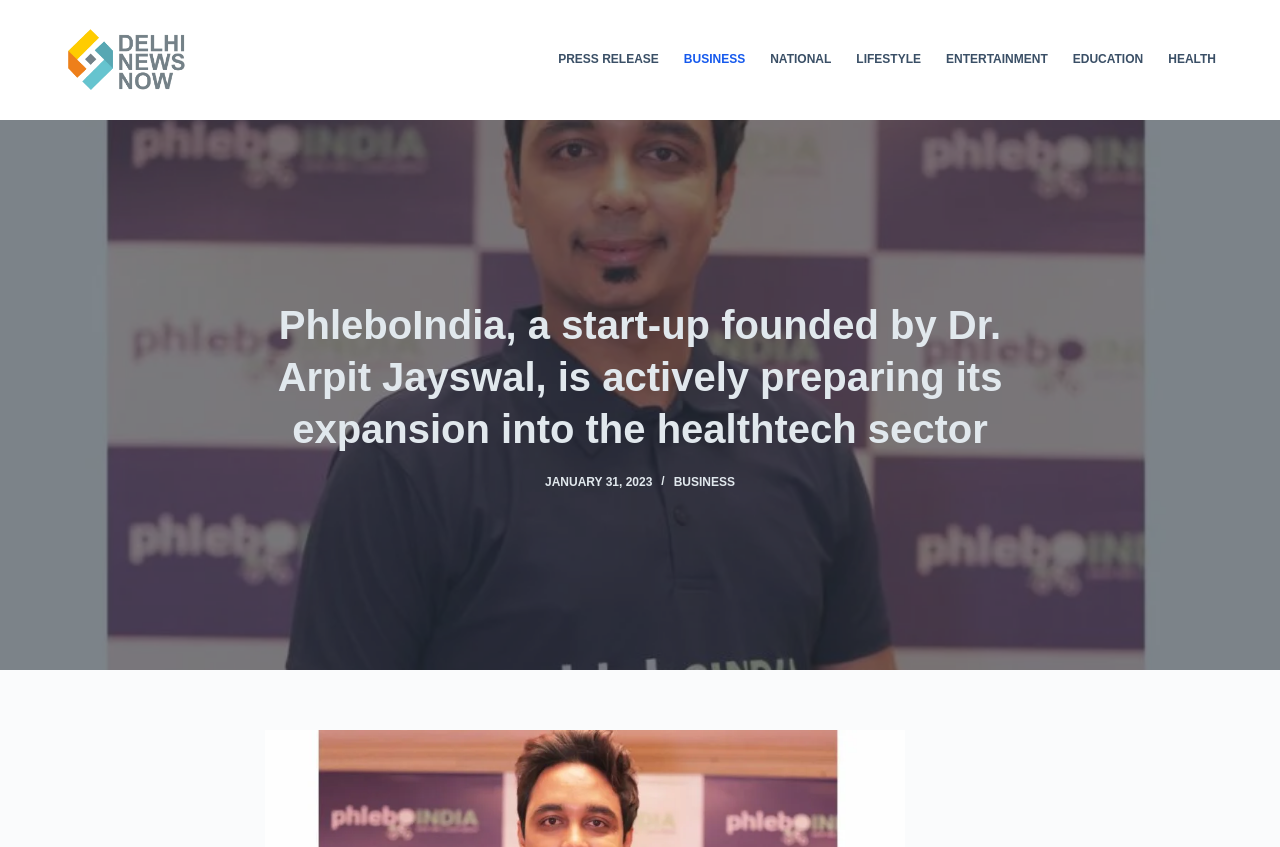Find the bounding box coordinates for the area that must be clicked to perform this action: "click Skip to content".

[0.0, 0.0, 0.031, 0.024]